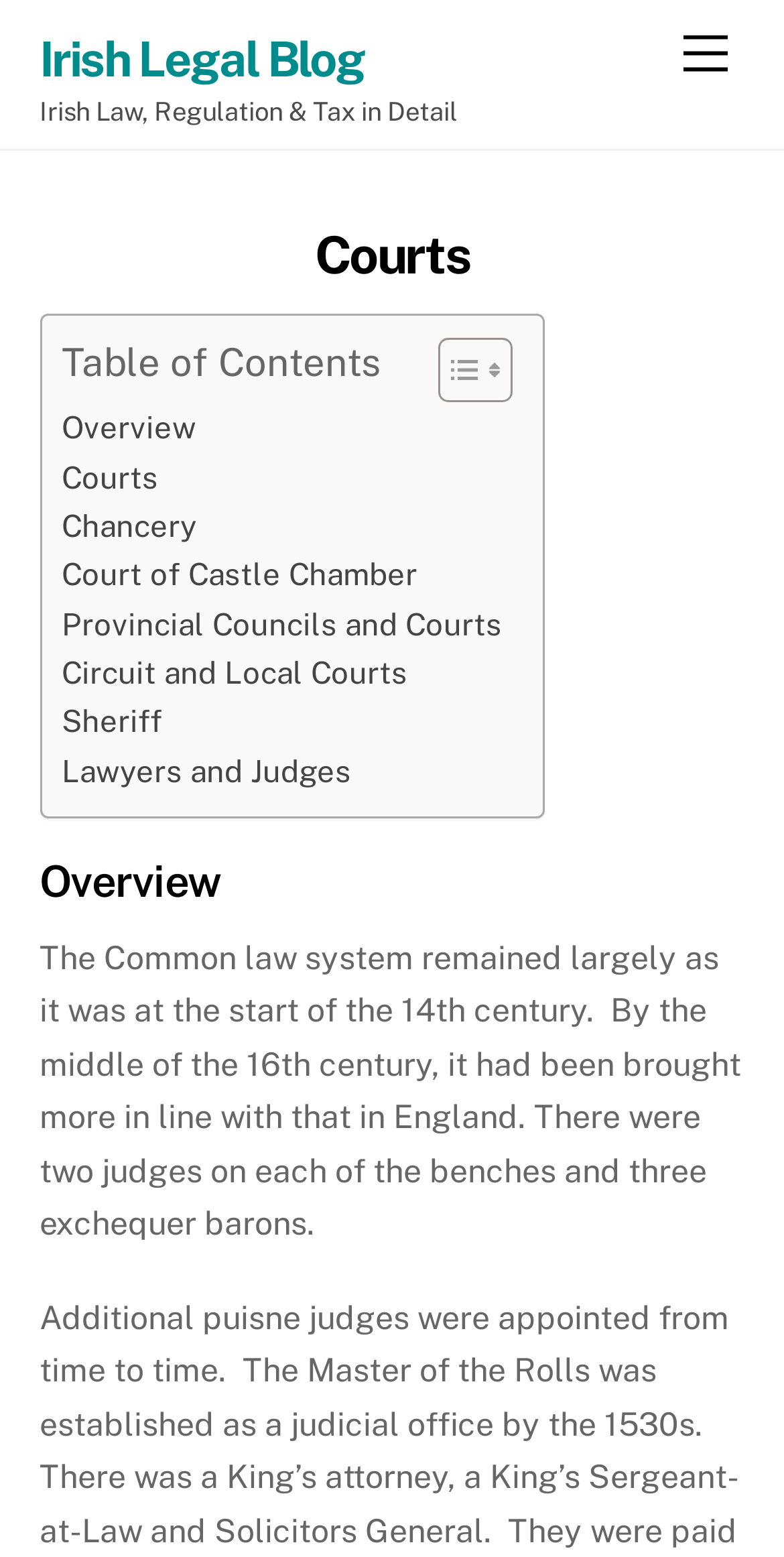What is the relationship between the Irish law system and England's?
Kindly offer a comprehensive and detailed response to the question.

According to the webpage content, 'By the middle of the 16th century, it had been brought more in line with that in England.' This suggests that the Irish law system was modified to be similar to England's system during that time period.